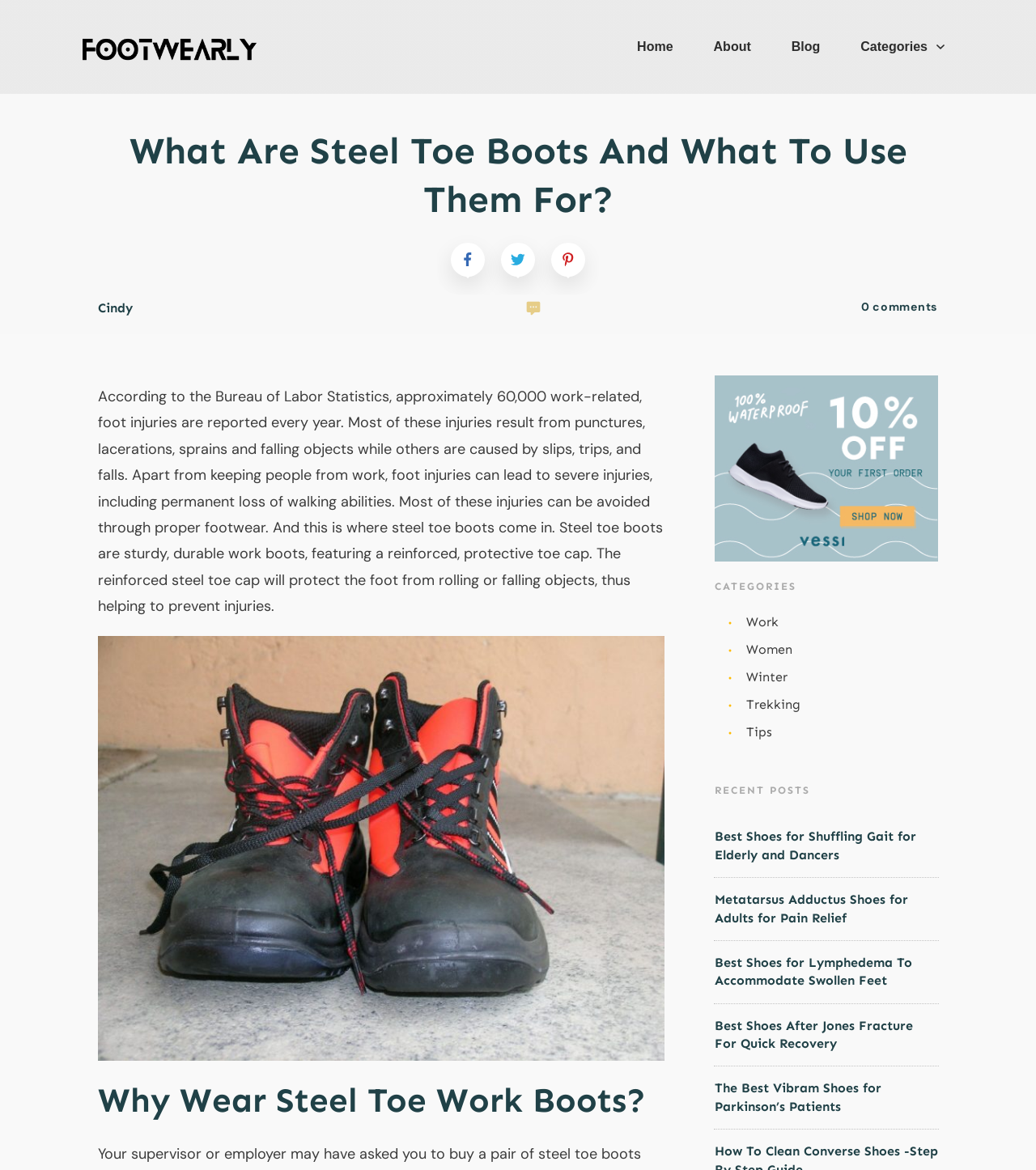Please provide a brief answer to the following inquiry using a single word or phrase:
What is the category of the article 'Best Shoes for Shuffling Gait for Elderly and Dancers'?

Tips